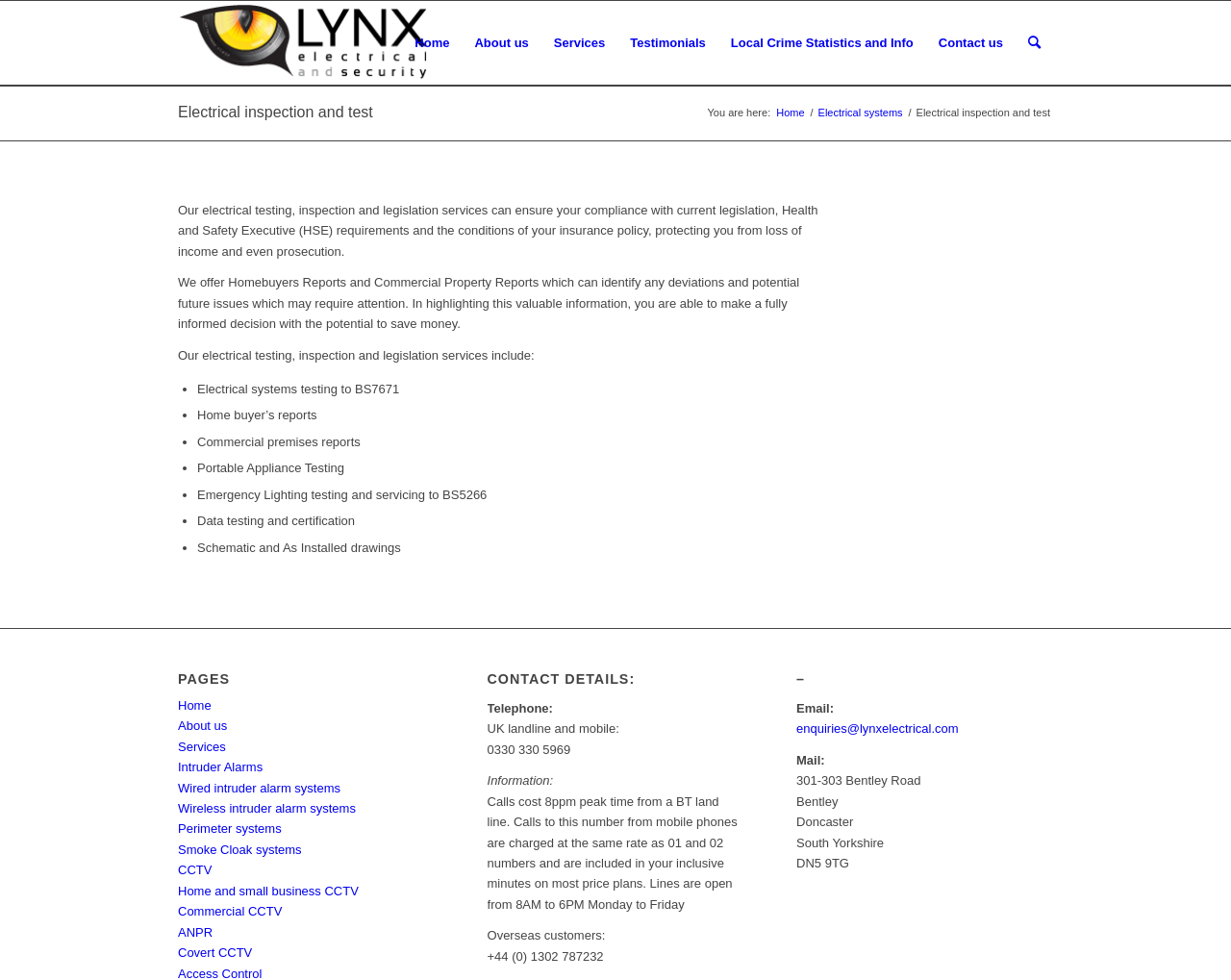Use the details in the image to answer the question thoroughly: 
What is the location of the company?

The location of the company is obtained from the contact details section of the webpage, which specifies the address as 301-303 Bentley Road, Doncaster, South Yorkshire, DN5 9TG.